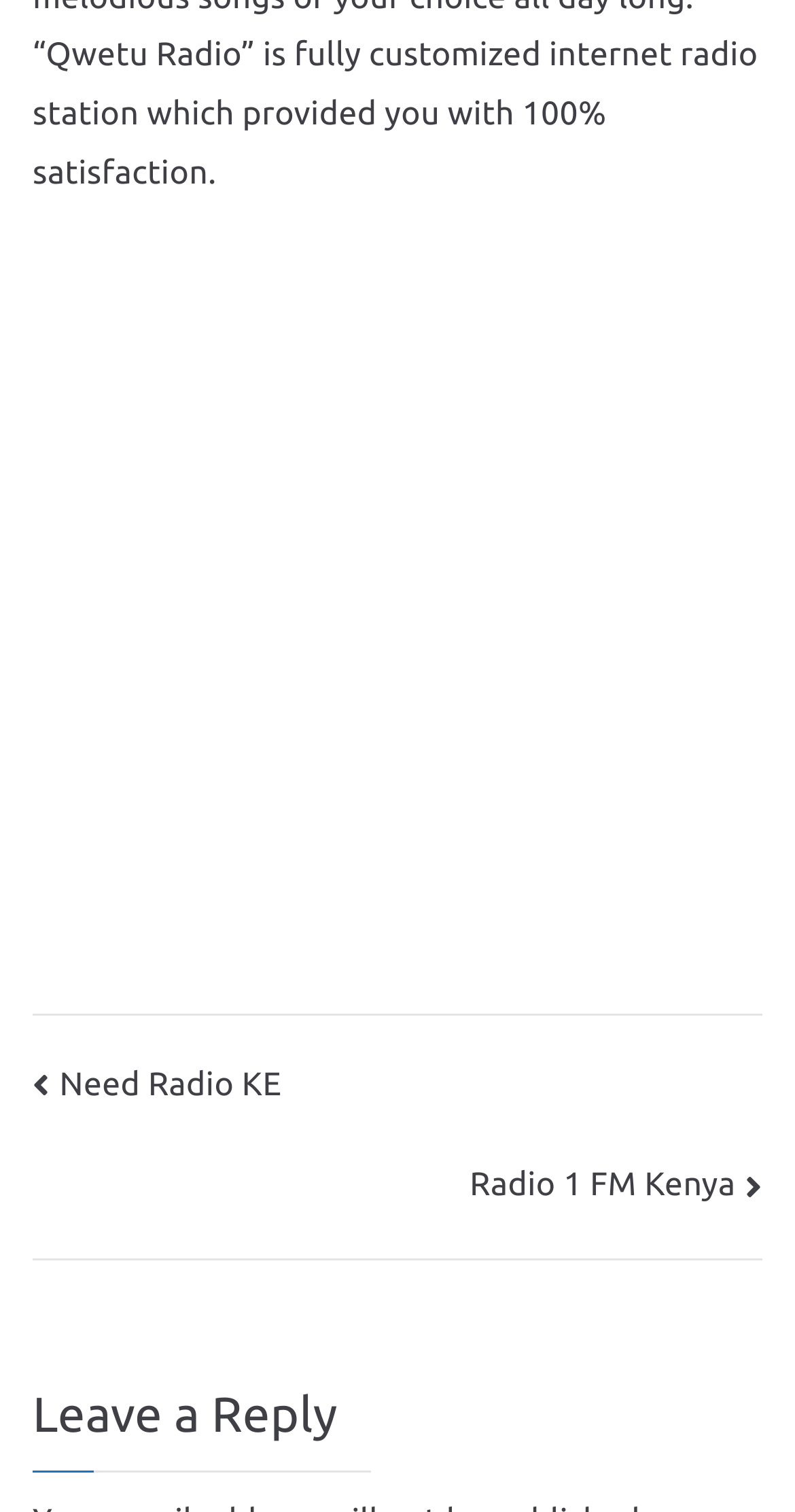What is the purpose of the textbox?
Using the information presented in the image, please offer a detailed response to the question.

The textbox is labeled as 'Comment *' and is required, indicating that it is used to enter a comment. The presence of a 'Leave a Reply' heading and other form elements also suggests that this textbox is part of a comment submission form.